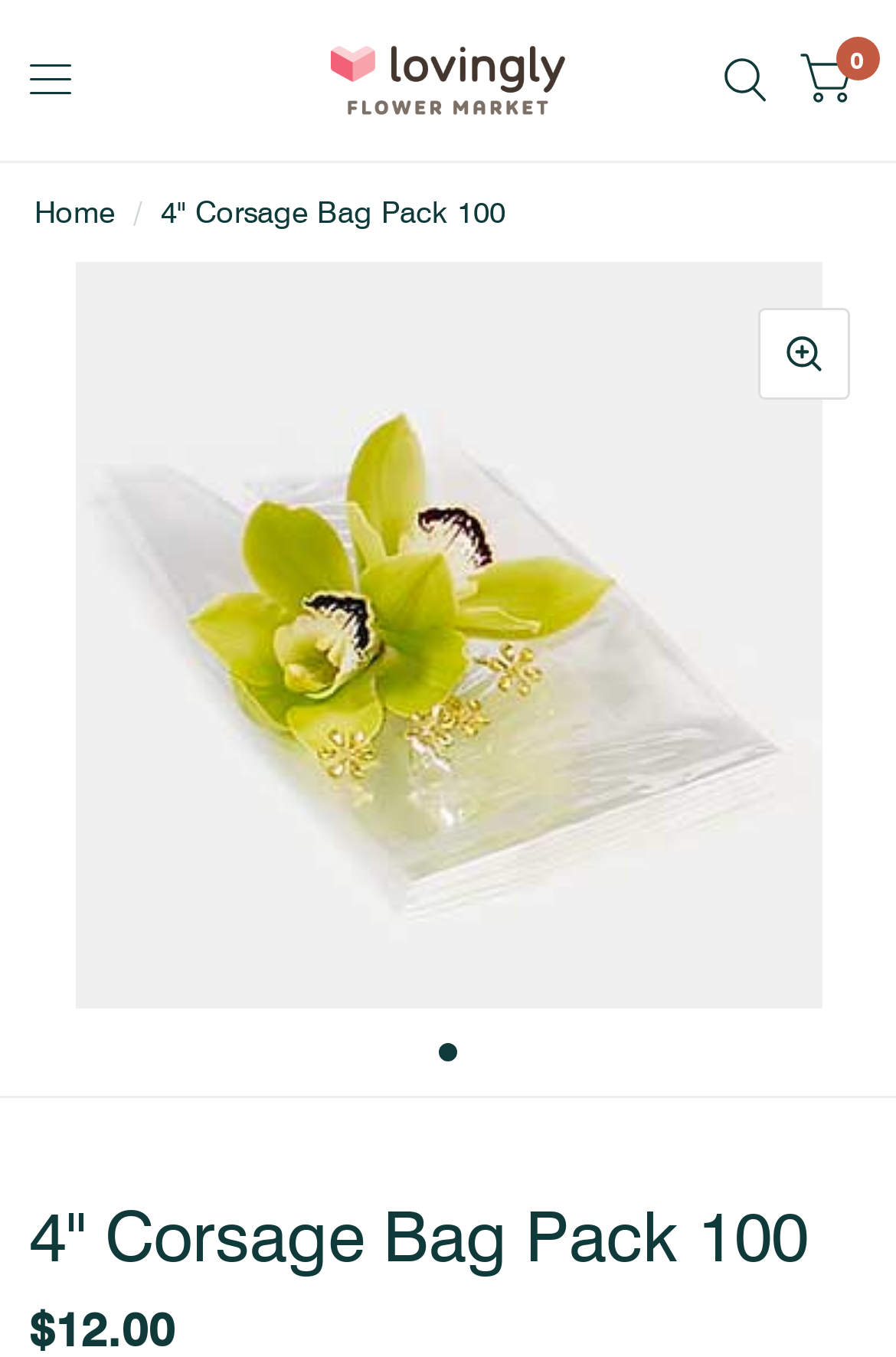Reply to the question with a brief word or phrase: What is above the product image?

breadcrumbs